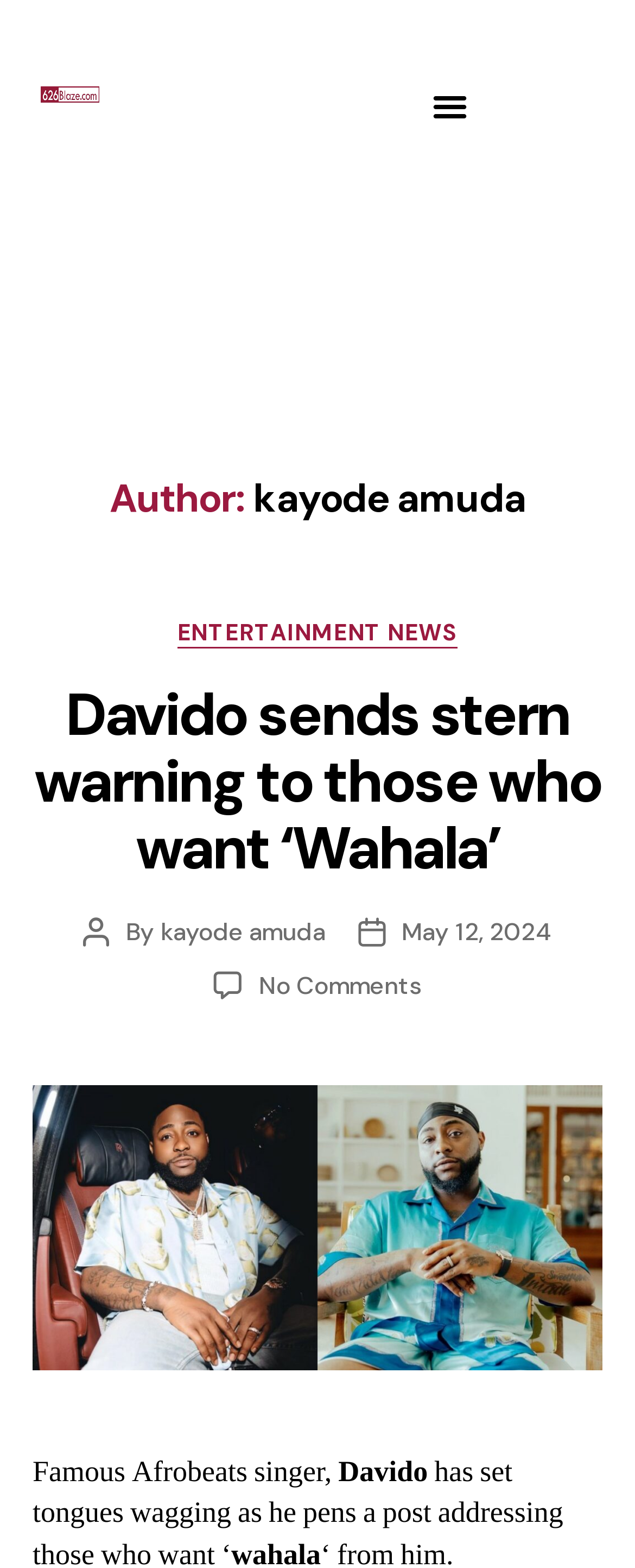When was the article published?
Use the screenshot to answer the question with a single word or phrase.

May 12, 2024